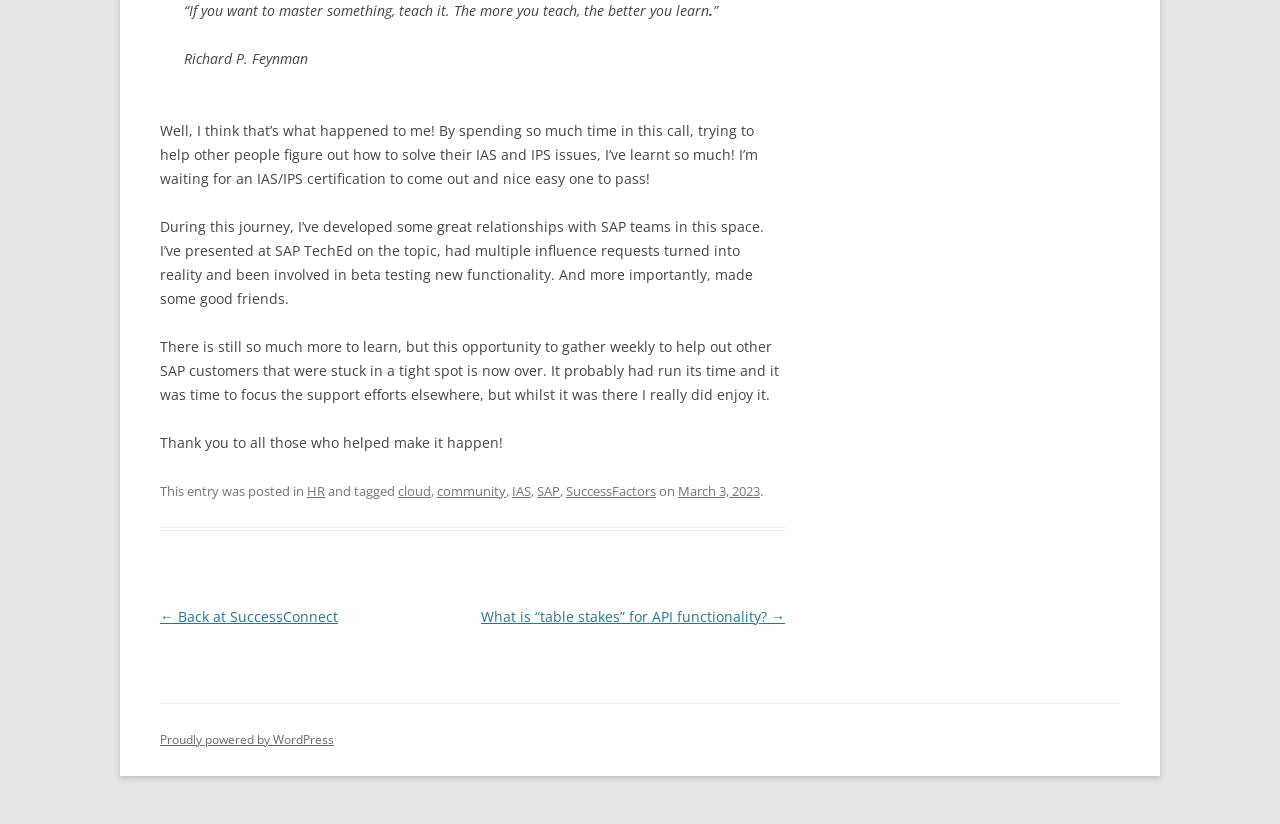Who is the author of the quote?
Examine the webpage screenshot and provide an in-depth answer to the question.

The quote 'If you want to master something, teach it. The more you teach, the better you learn' is attributed to Richard P. Feynman, as indicated by the text 'Richard P. Feynman' following the quote.